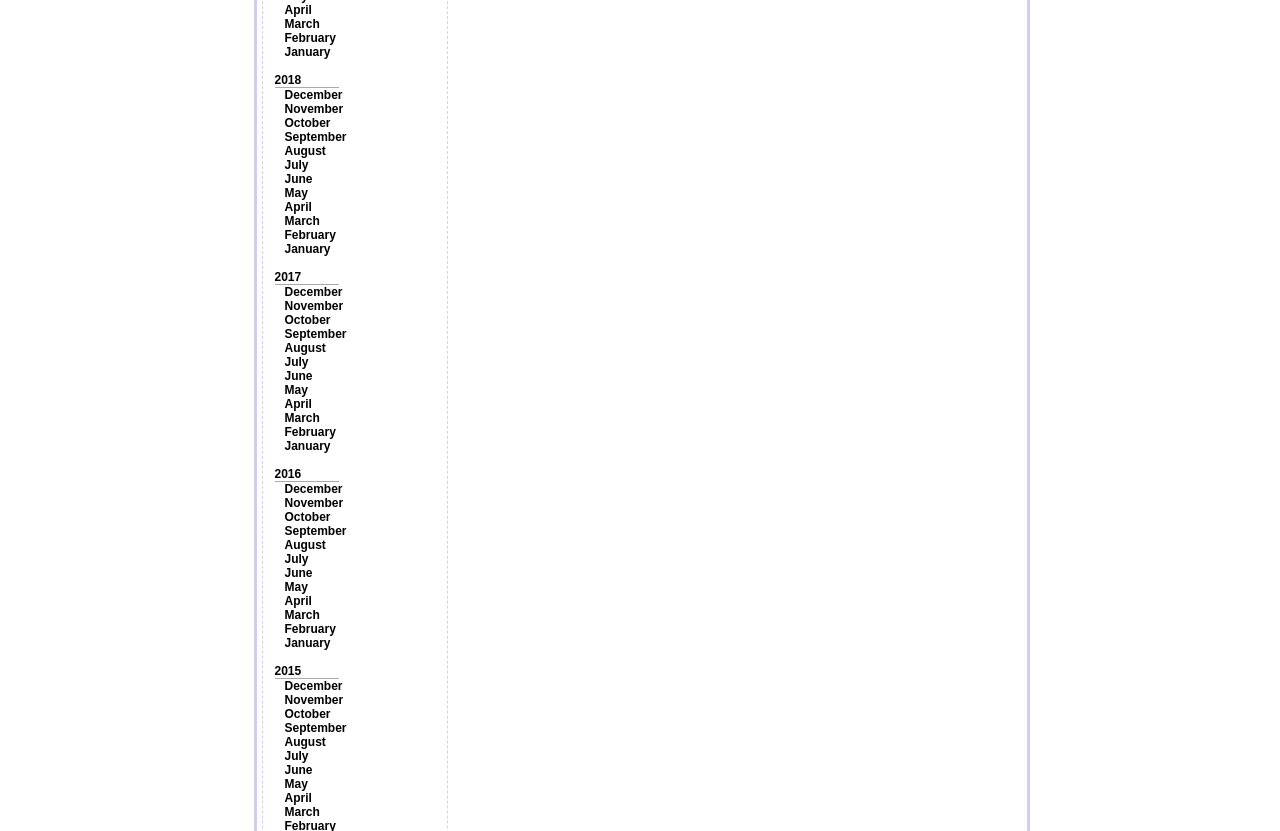Identify the bounding box coordinates for the region of the element that should be clicked to carry out the instruction: "Go to 2017". The bounding box coordinates should be four float numbers between 0 and 1, i.e., [left, top, right, bottom].

[0.214, 0.325, 0.235, 0.342]